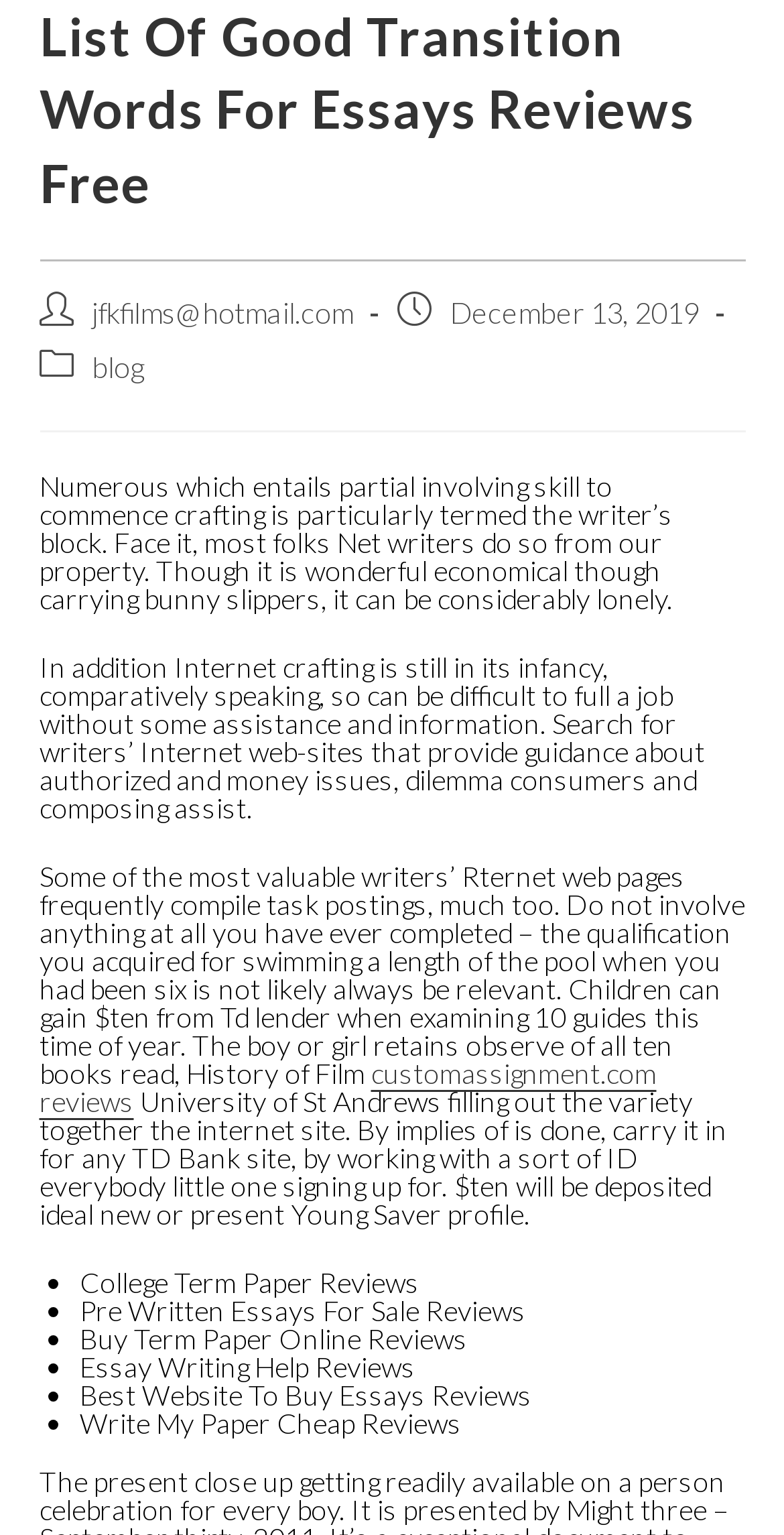Use a single word or phrase to answer the question: What is the topic of the article?

writer's block and internet writing